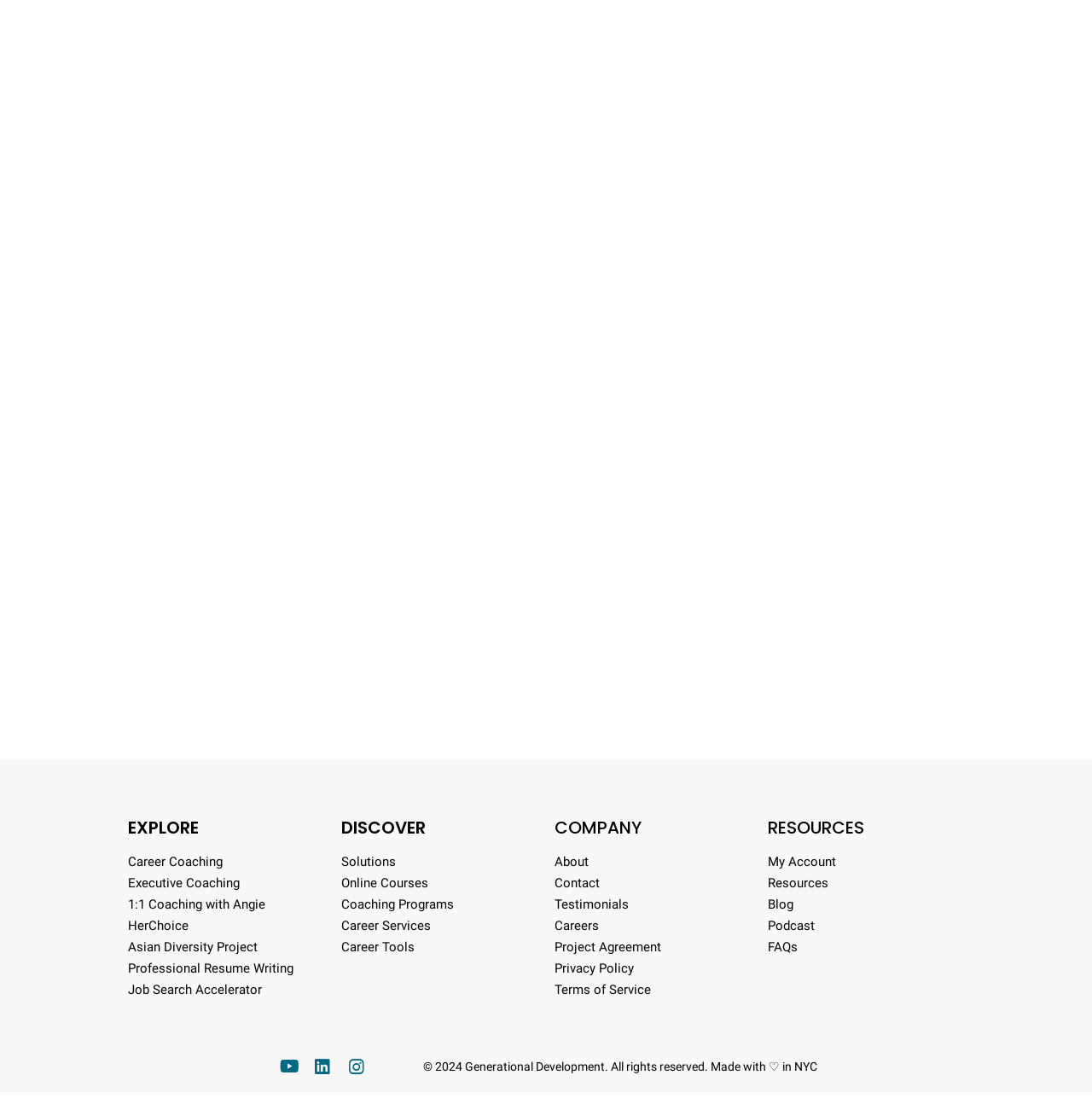What is the name of the company mentioned on the webpage?
From the screenshot, provide a brief answer in one word or phrase.

Generational Development